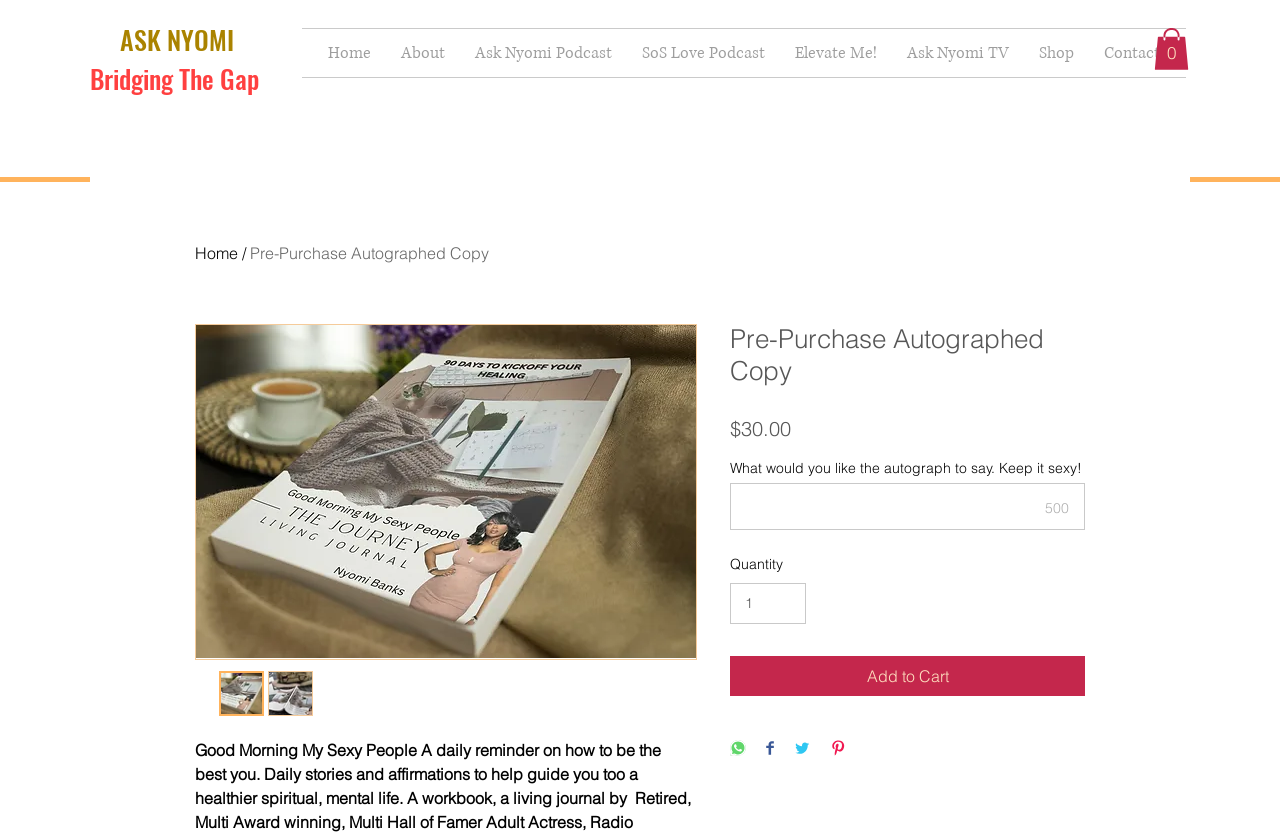Find the bounding box coordinates for the HTML element described as: "Ask Nyomi Podcast". The coordinates should consist of four float values between 0 and 1, i.e., [left, top, right, bottom].

[0.359, 0.035, 0.49, 0.092]